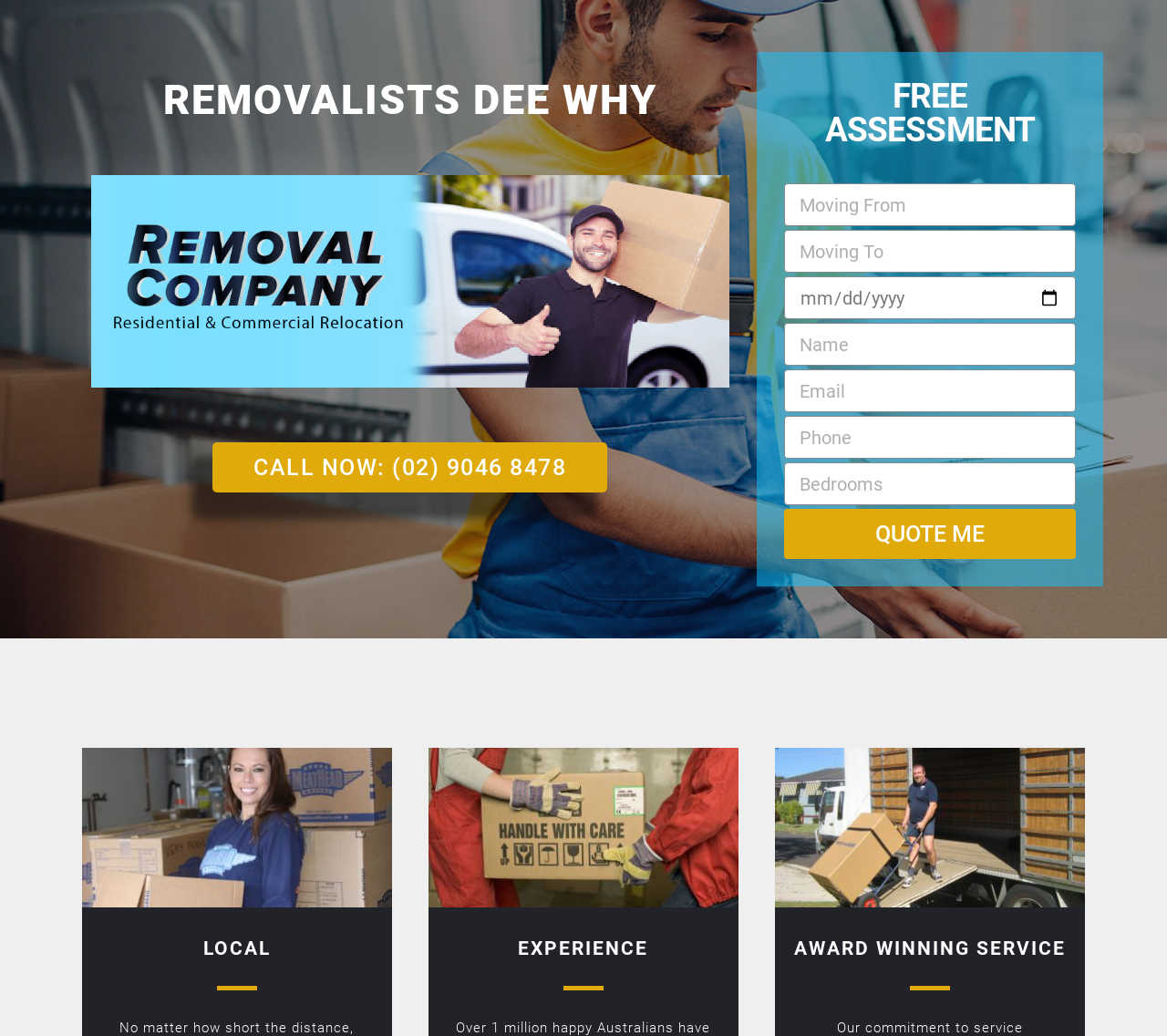Extract the main title from the webpage and generate its text.

REMOVALISTS DEE WHY